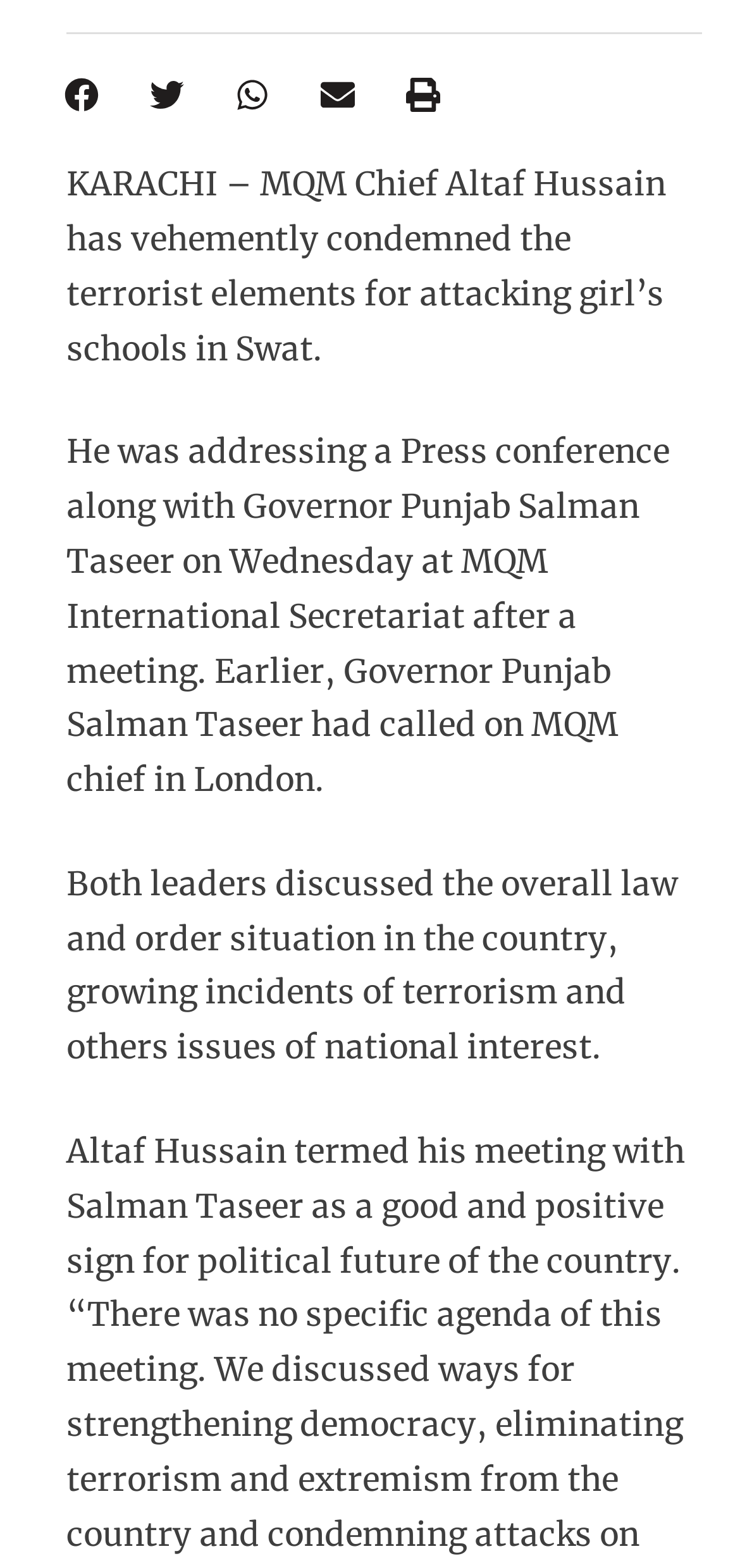Identify the bounding box for the element characterized by the following description: "aria-label="Share on whatsapp"".

[0.282, 0.046, 0.397, 0.076]